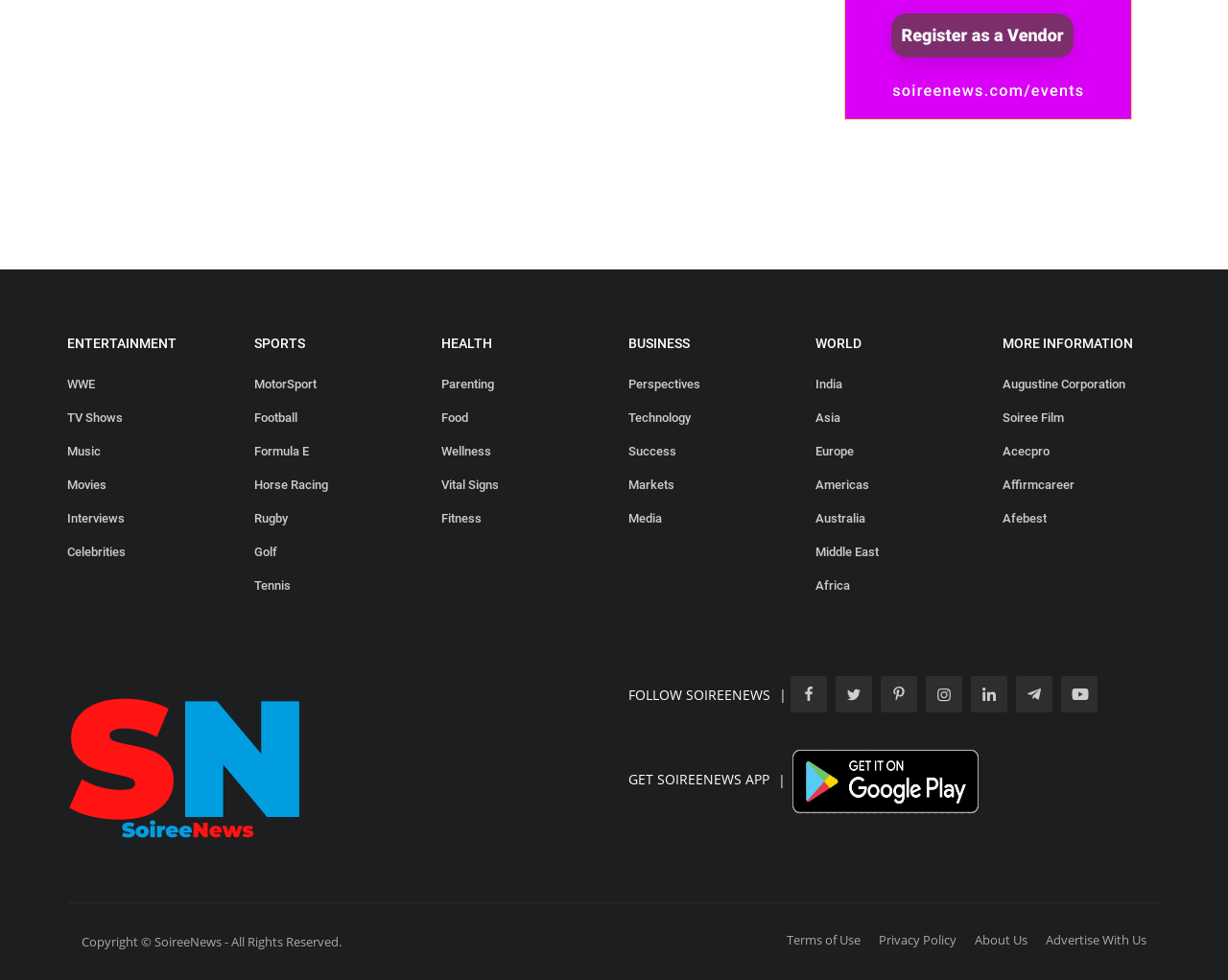Pinpoint the bounding box coordinates for the area that should be clicked to perform the following instruction: "Read about Parenting".

[0.359, 0.381, 0.488, 0.403]